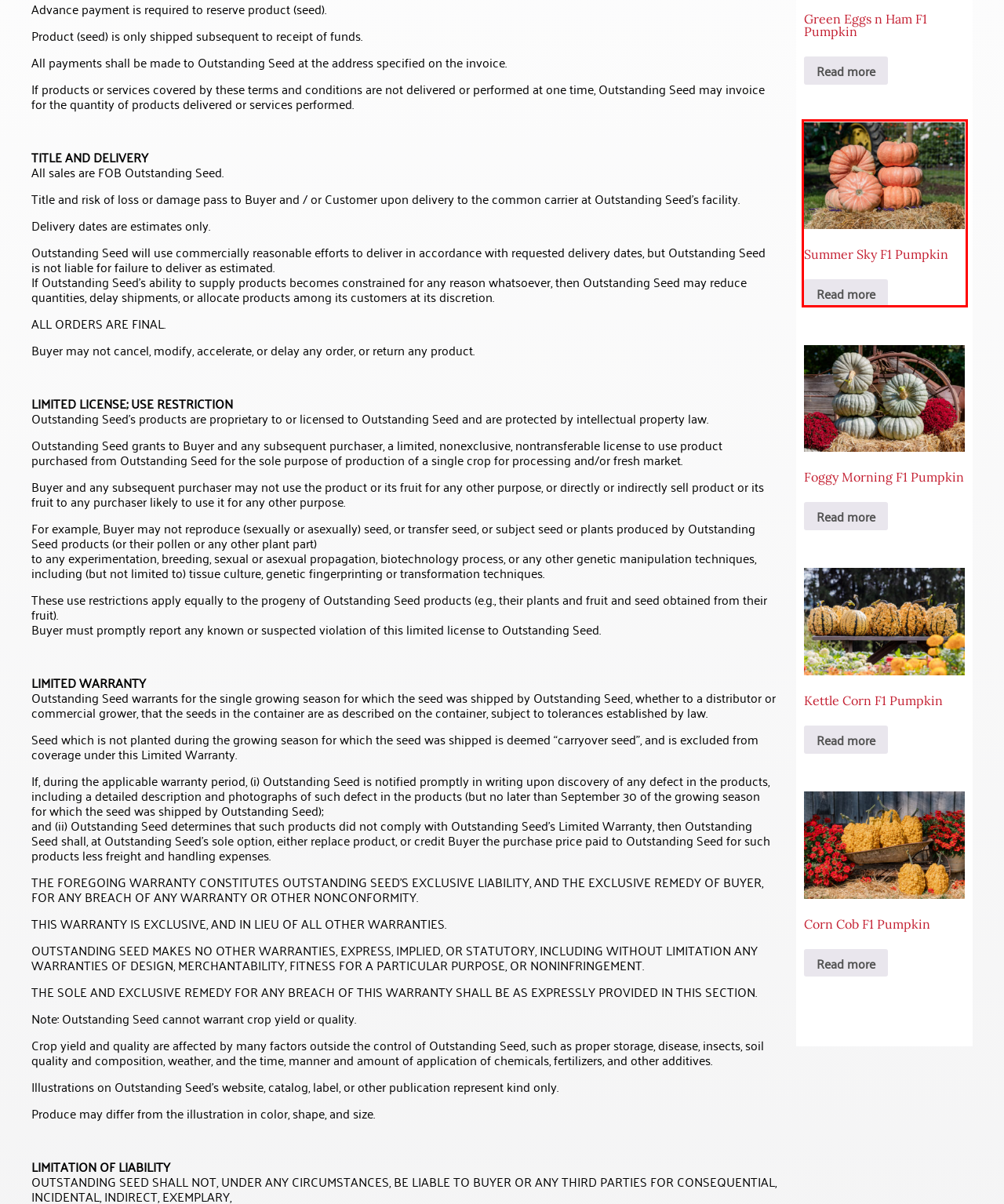Examine the screenshot of a webpage with a red bounding box around a UI element. Select the most accurate webpage description that corresponds to the new page after clicking the highlighted element. Here are the choices:
A. Mac n Cheese F1 Pumpkin — Outstanding Seed Company, LLC
B. About Us — Outstanding Seed Company, LLC
C. Green Eggs n Ham F1 Pumpkin
D. Call 800-385-9254 to order Outstanding Seed hybrids.
E. Kettle Corn F1 Pumpkin
F. Corn Cob F1 Warty PMR Pumpkin New for 2023
G. Foggy Morning F1 Pumpkin
H. Summer Sky F1 Pumpkin

H